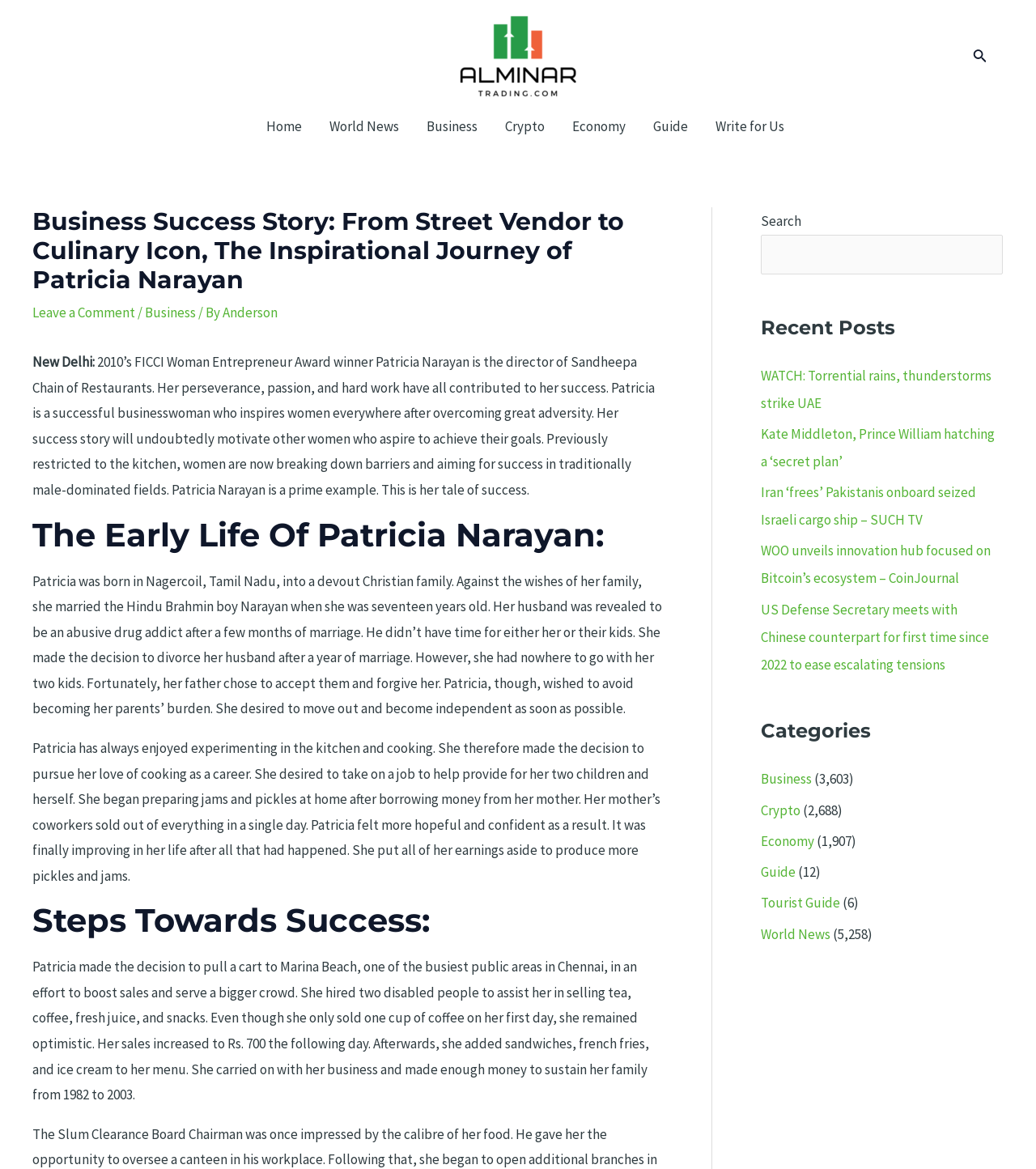What is the location where Patricia Narayan started selling tea and coffee?
Look at the screenshot and respond with a single word or phrase.

Marina Beach